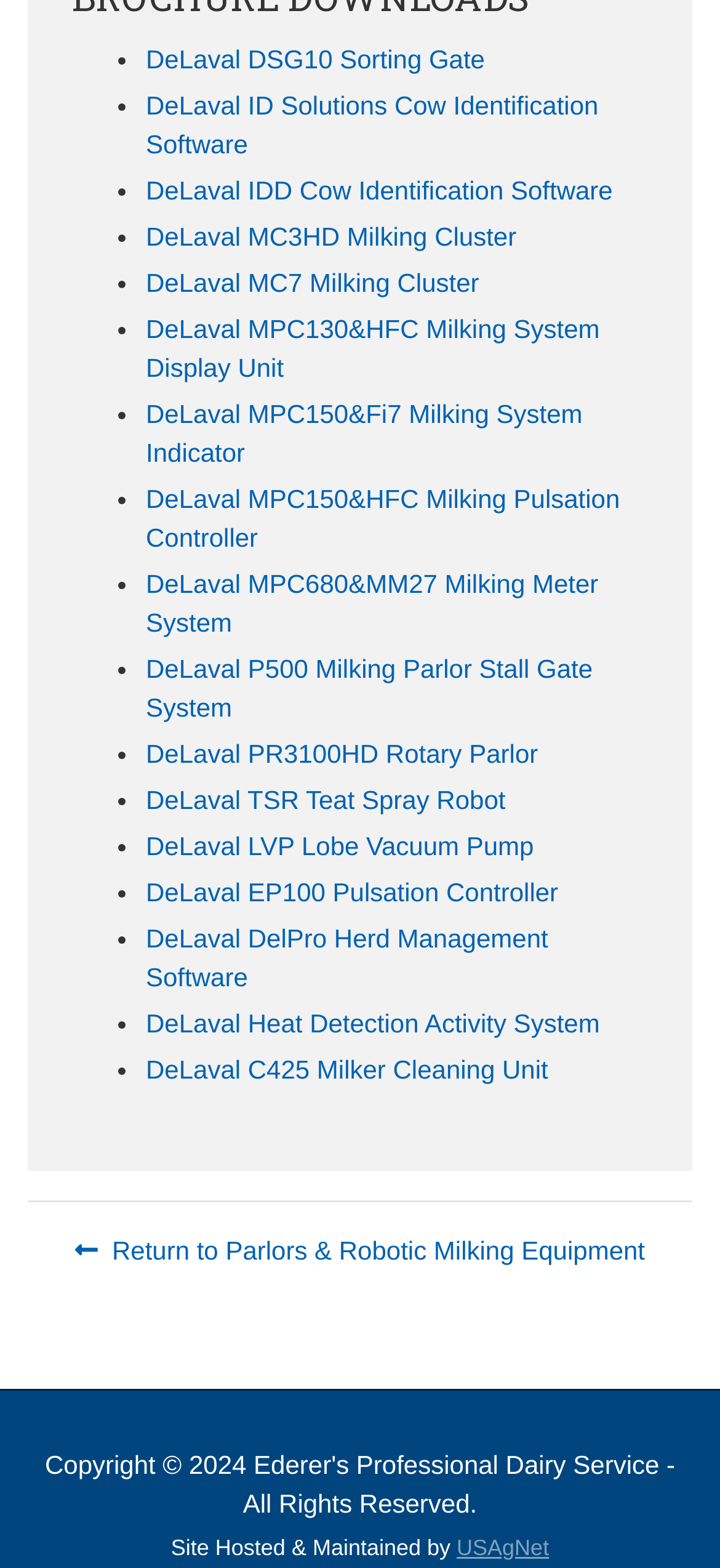What is the direction of the link ' Return to Parlors & Robotic Milking Equipment'?
Look at the image and respond with a one-word or short-phrase answer.

Back to Parlors & Robotic Milking Equipment